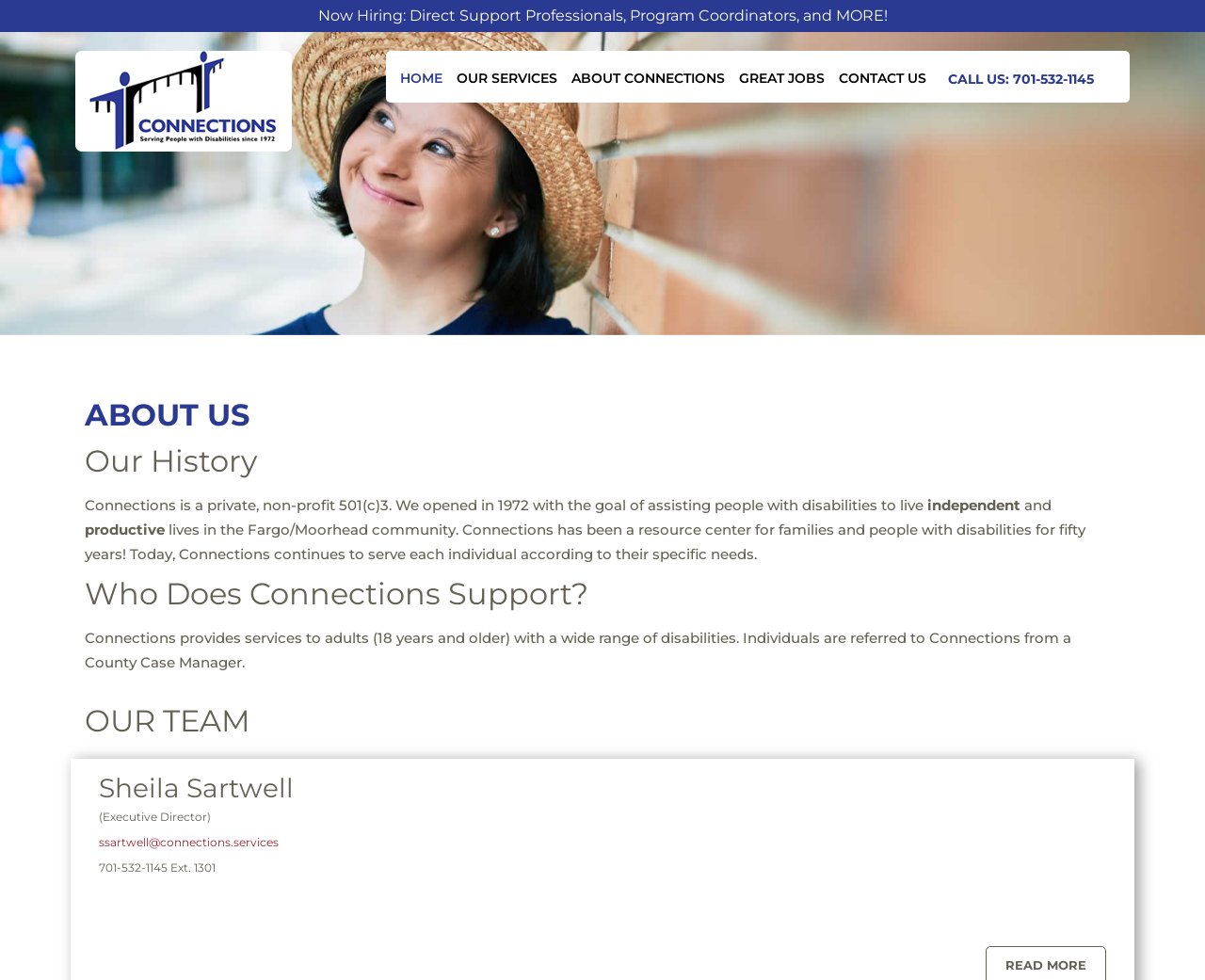Determine the bounding box coordinates of the area to click in order to meet this instruction: "Email the Executive Director".

[0.082, 0.852, 0.231, 0.867]